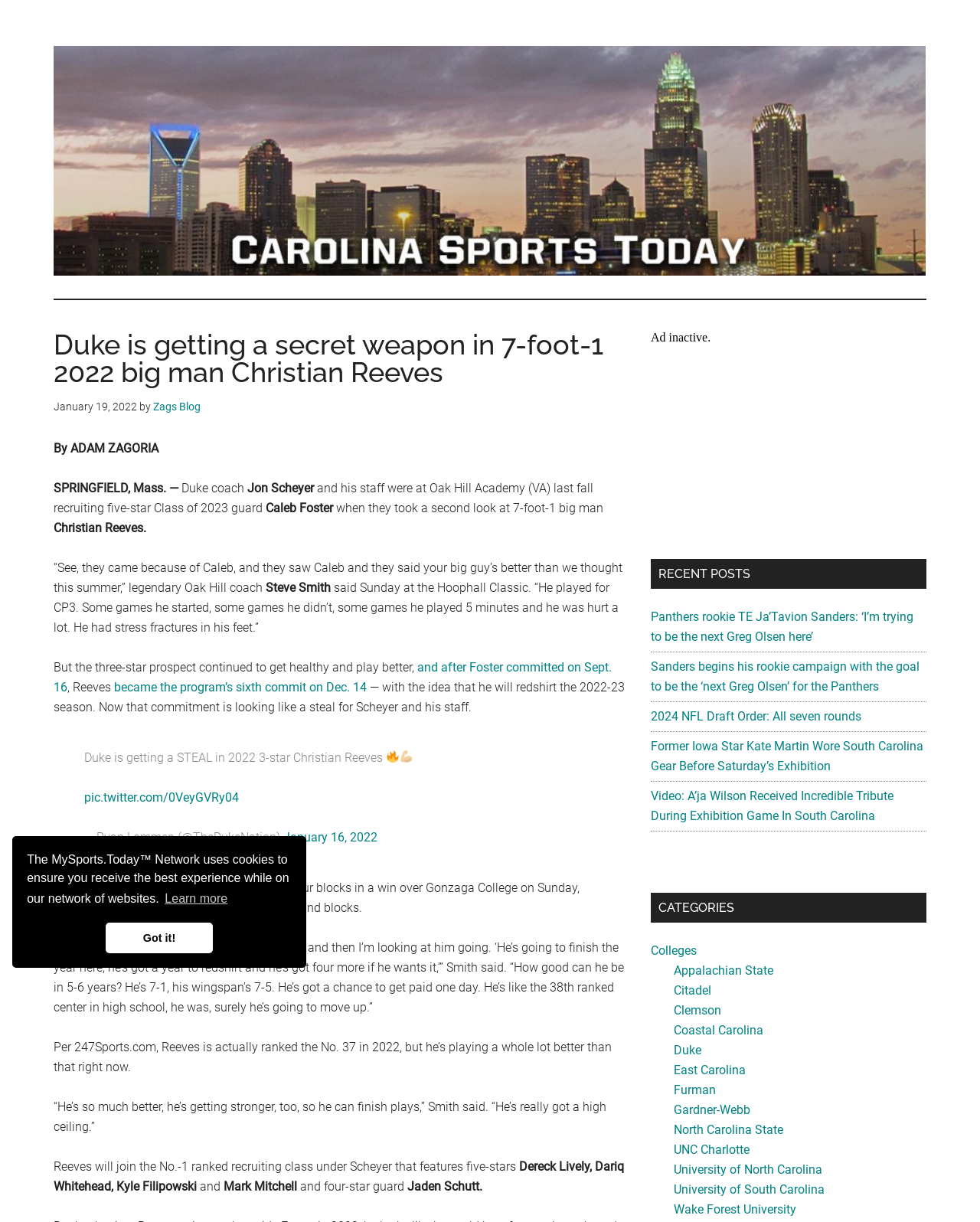Show me the bounding box coordinates of the clickable region to achieve the task as per the instruction: "Click the 'Zags Blog' link".

[0.156, 0.328, 0.205, 0.338]